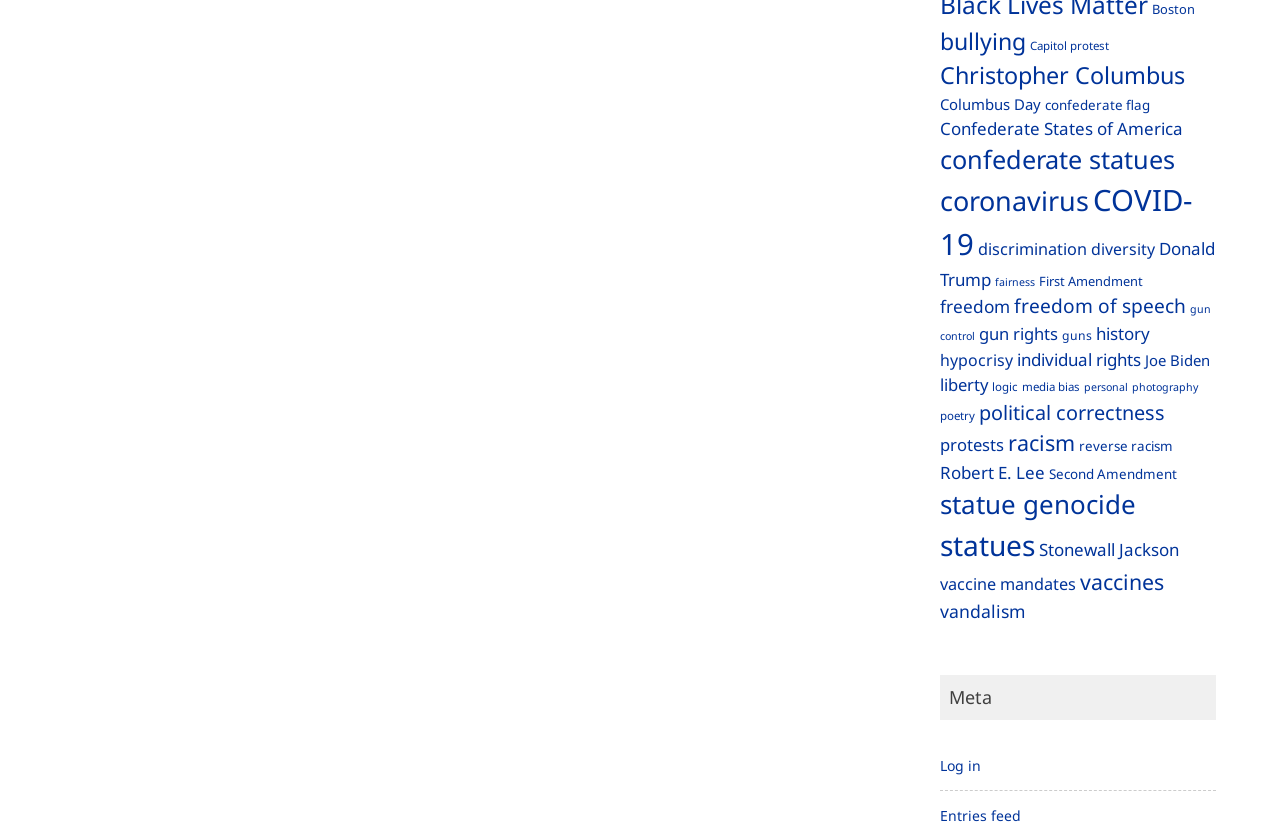Can you find the bounding box coordinates for the element to click on to achieve the instruction: "Log in to the website"?

[0.734, 0.919, 0.766, 0.942]